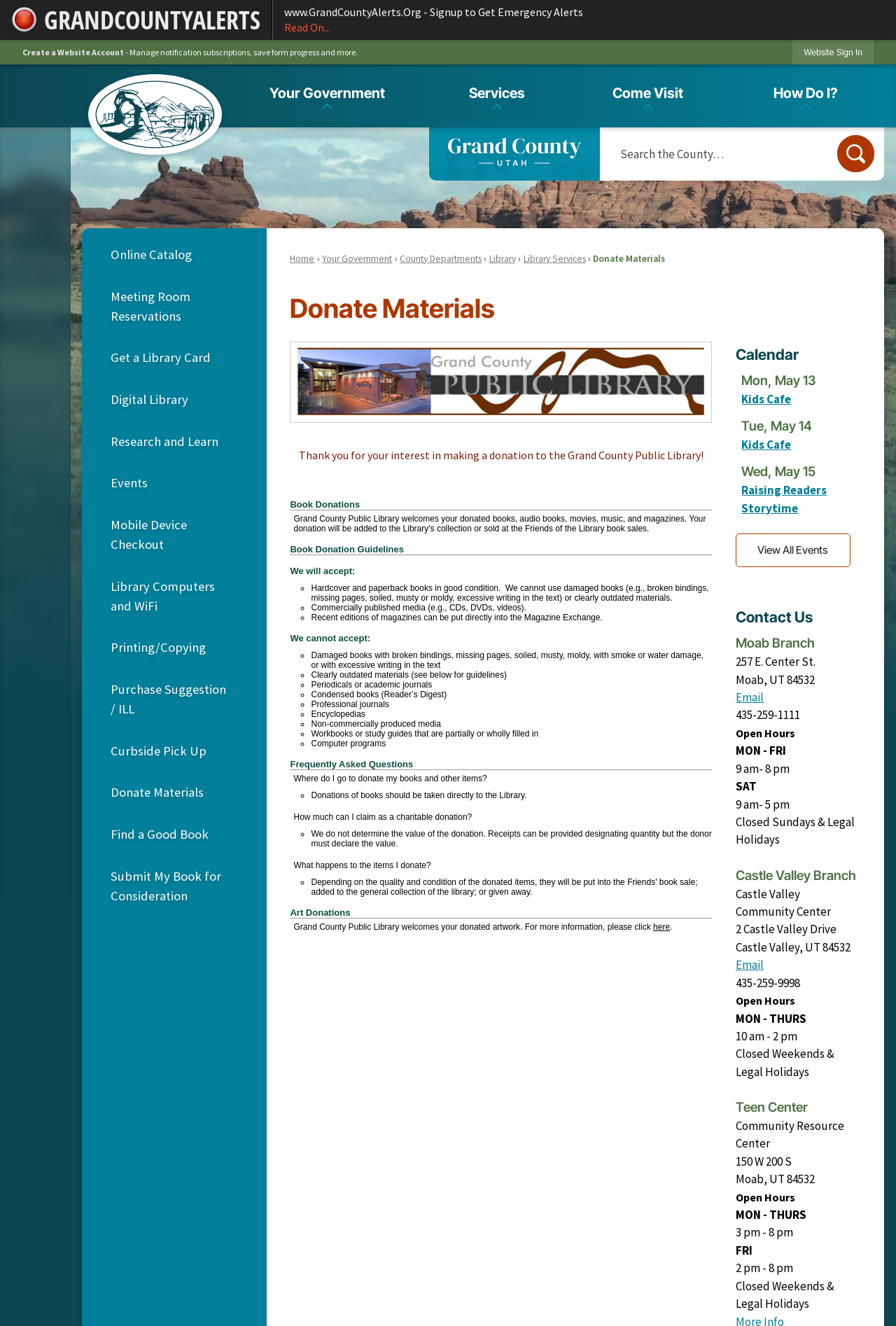Pinpoint the bounding box coordinates of the clickable area necessary to execute the following instruction: "Learn about book donation guidelines". The coordinates should be given as four float numbers between 0 and 1, namely [left, top, right, bottom].

[0.324, 0.41, 0.795, 0.419]